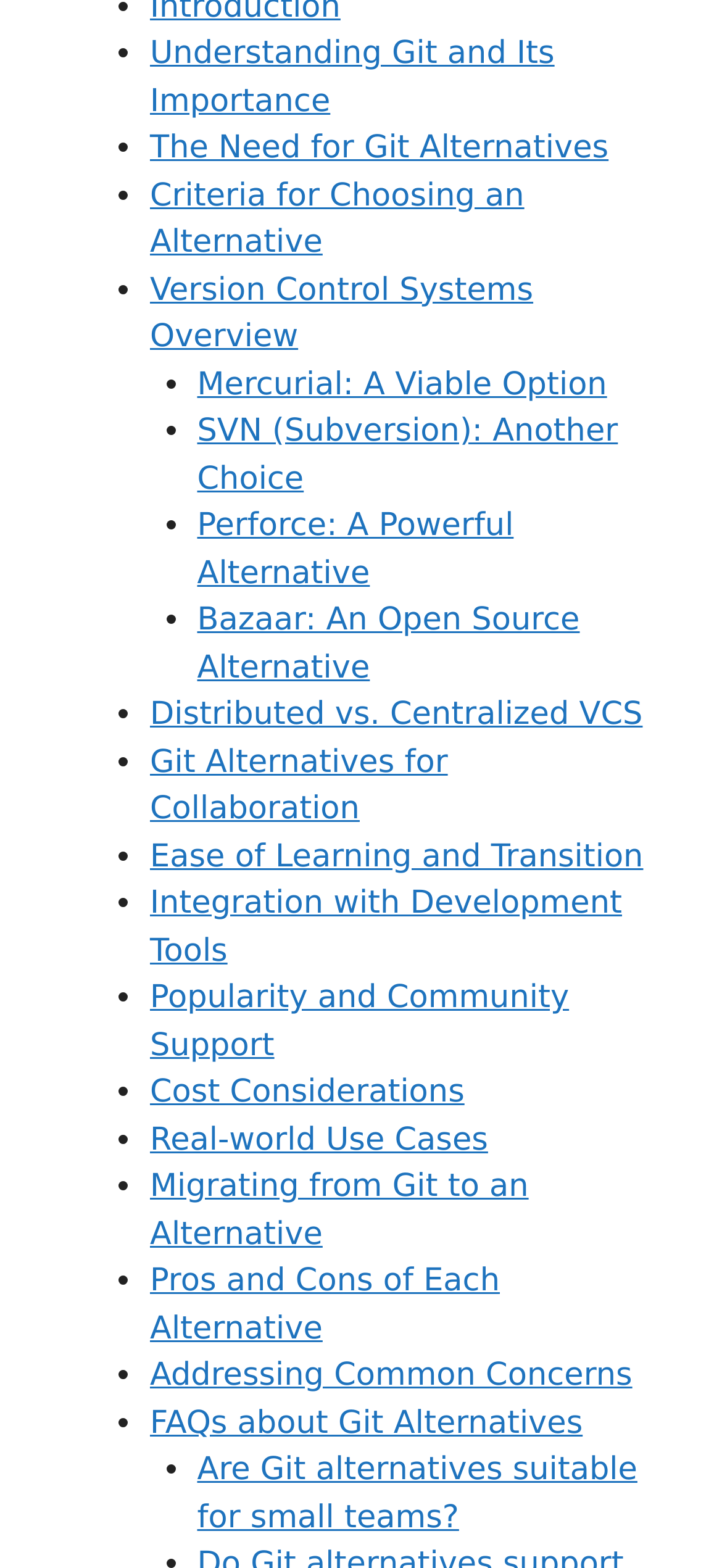Specify the bounding box coordinates of the area that needs to be clicked to achieve the following instruction: "Read about 'Mercurial: A Viable Option'".

[0.273, 0.234, 0.841, 0.257]